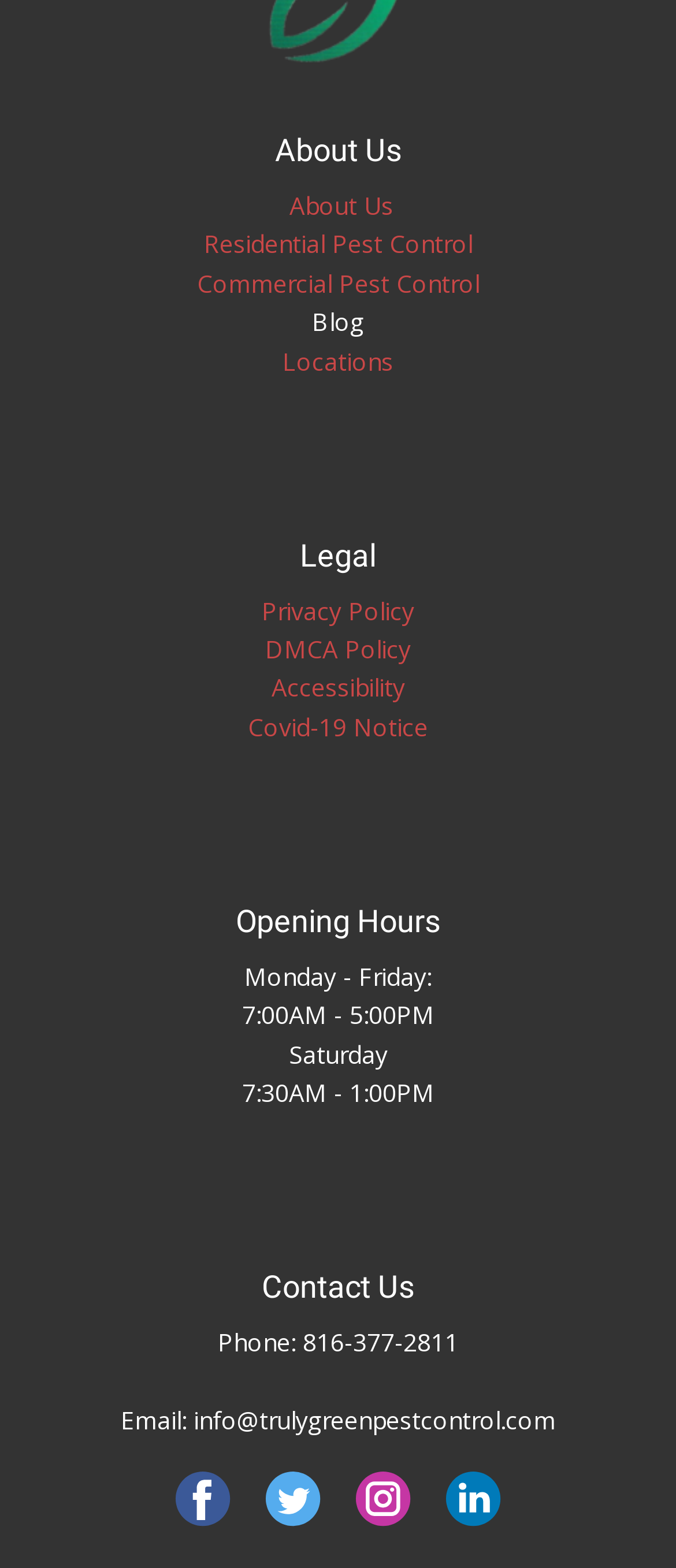Please determine the bounding box coordinates of the element's region to click in order to carry out the following instruction: "Visit Facebook page". The coordinates should be four float numbers between 0 and 1, i.e., [left, top, right, bottom].

[0.259, 0.938, 0.341, 0.974]